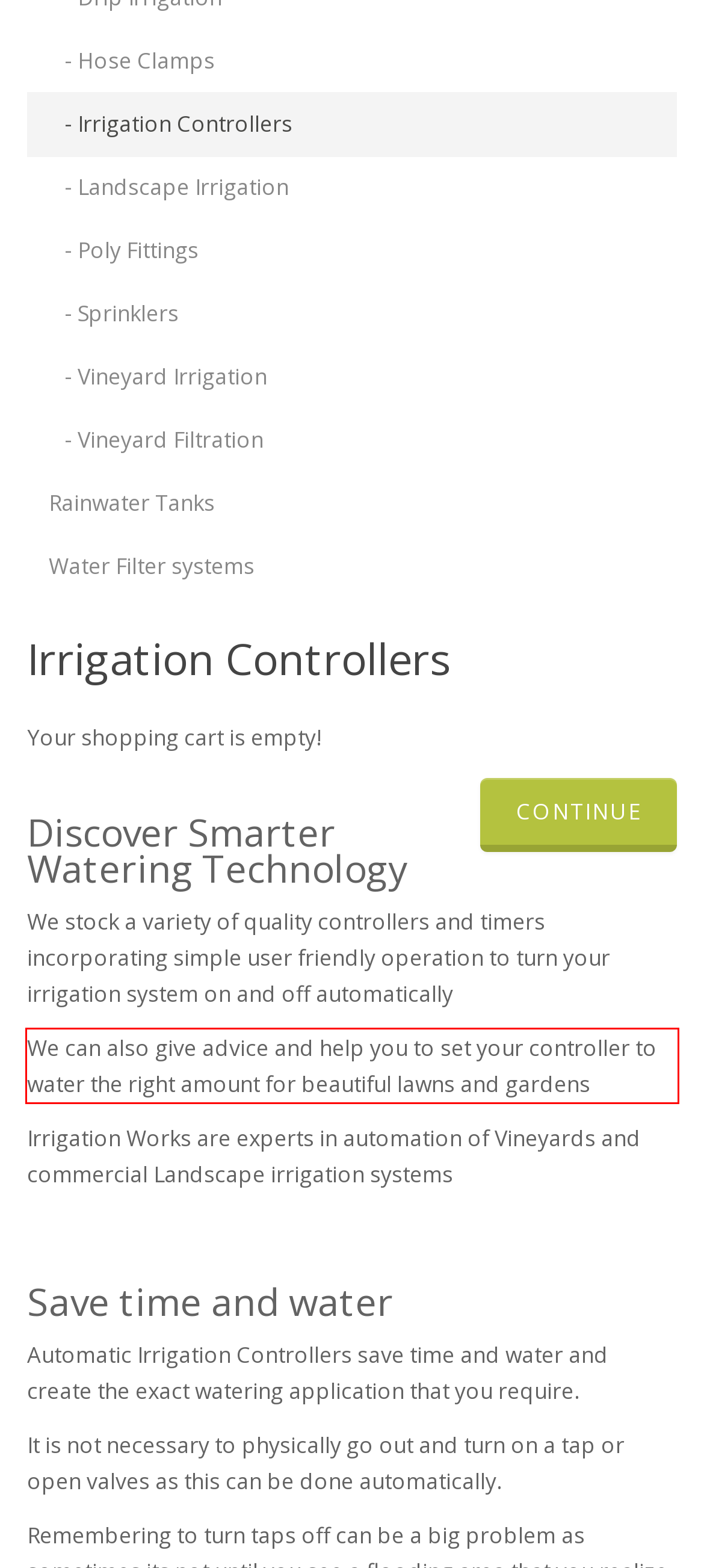With the given screenshot of a webpage, locate the red rectangle bounding box and extract the text content using OCR.

We can also give advice and help you to set your controller to water the right amount for beautiful lawns and gardens